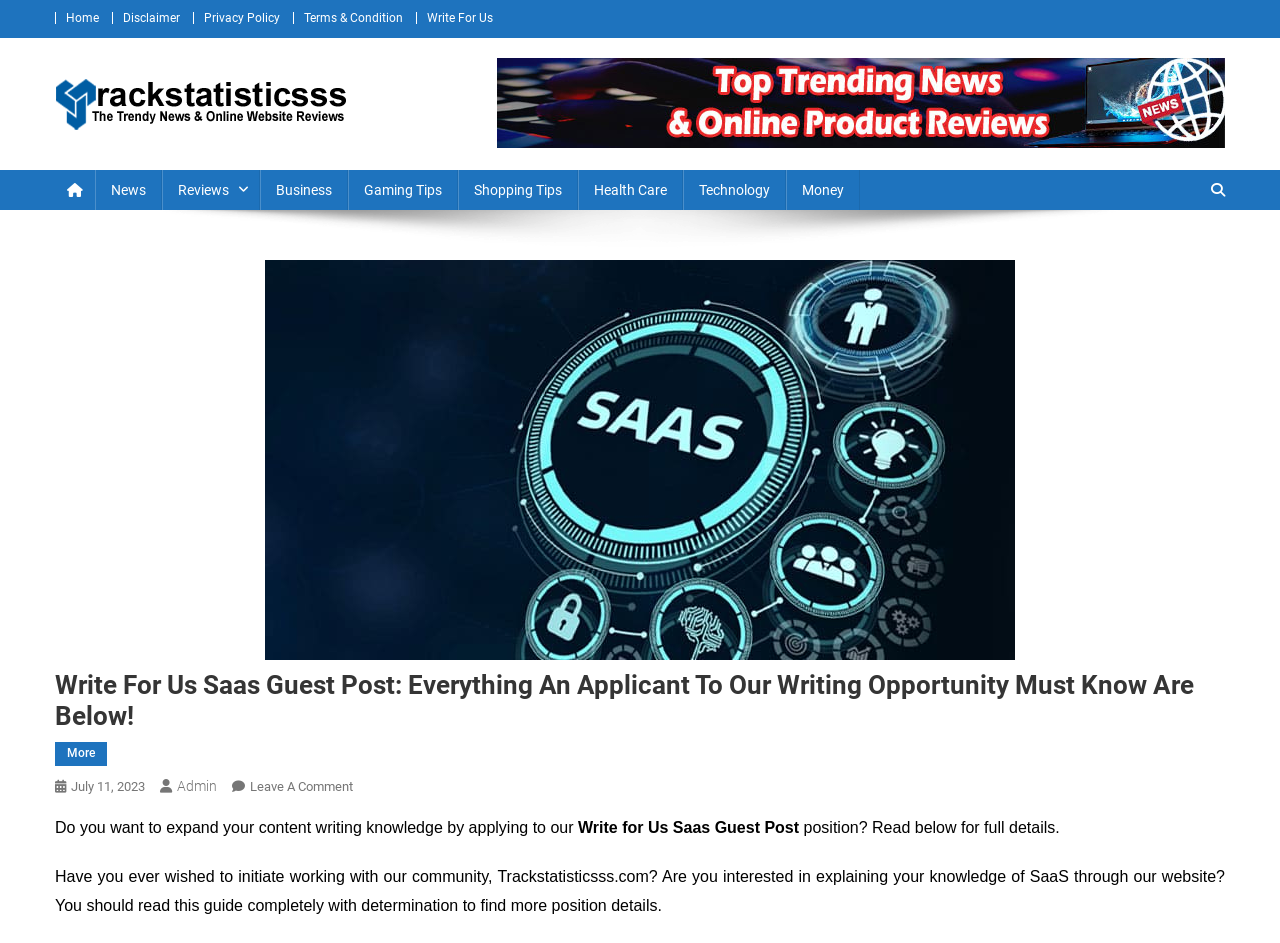Determine the bounding box coordinates for the element that should be clicked to follow this instruction: "Click on News". The coordinates should be given as four float numbers between 0 and 1, in the format [left, top, right, bottom].

[0.074, 0.18, 0.127, 0.222]